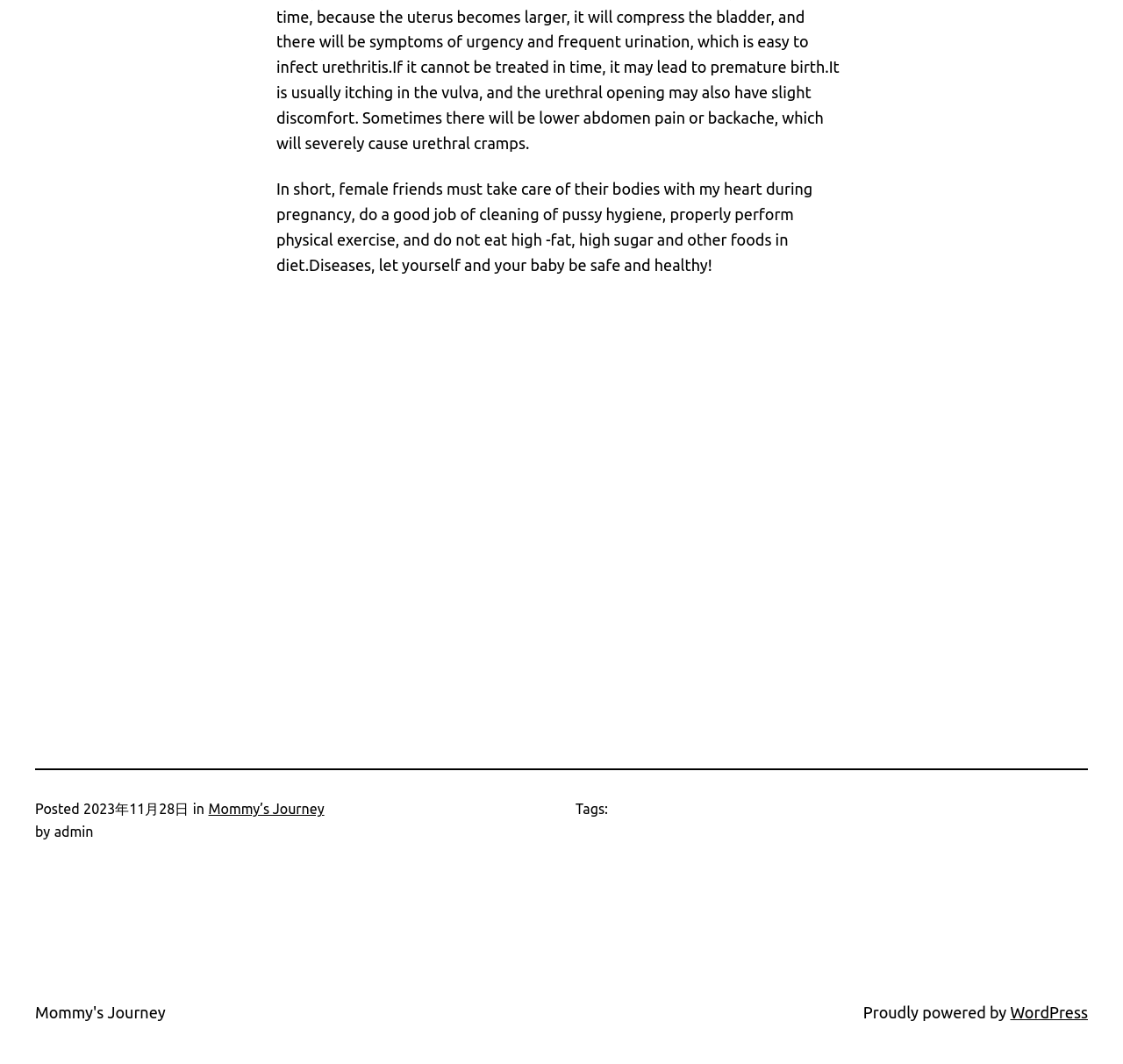What platform is the website built on?
With the help of the image, please provide a detailed response to the question.

The platform used to build the website can be found in the link element with the text 'WordPress', which appears in the footer of the webpage.